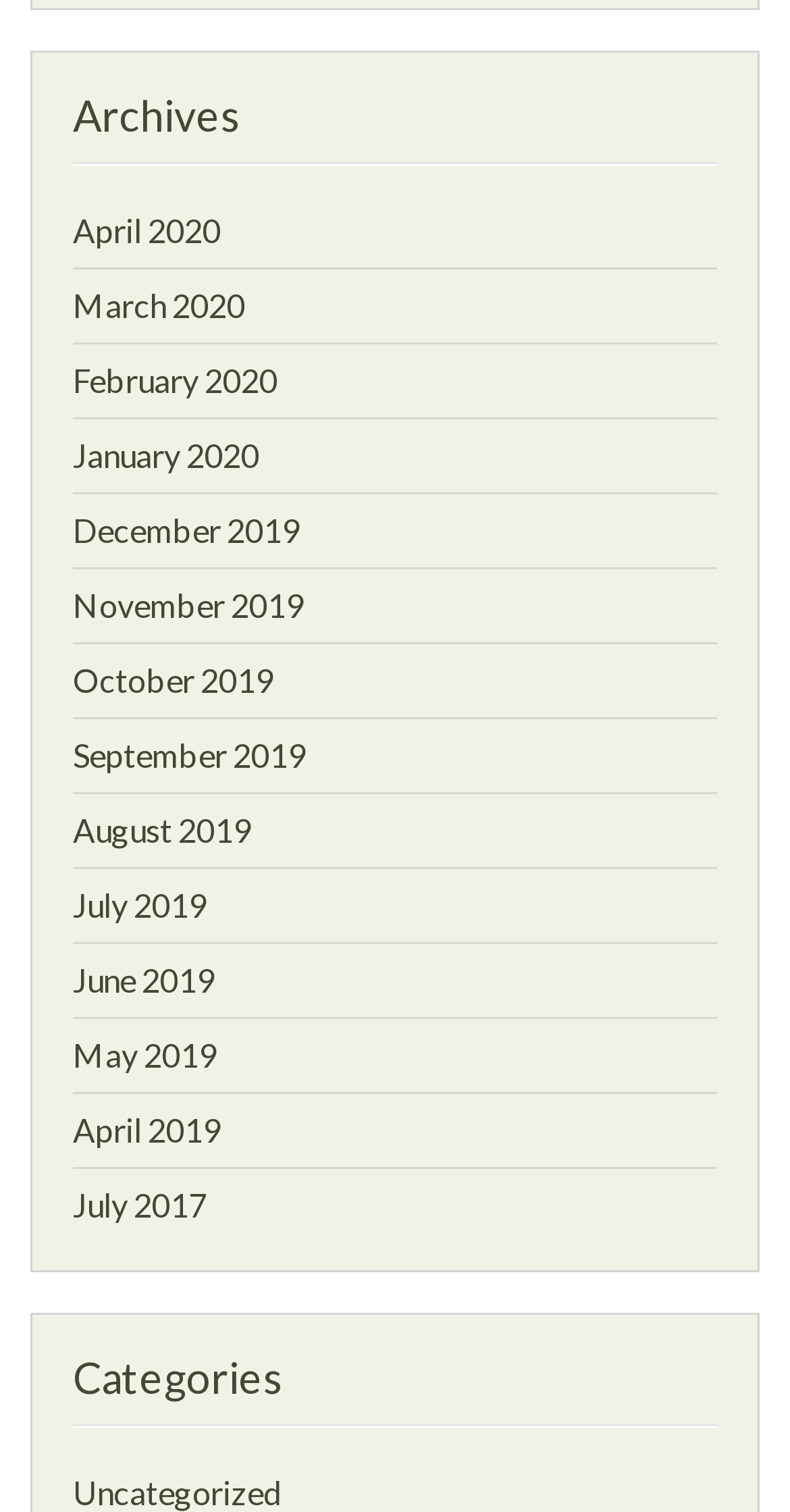Please provide a one-word or short phrase answer to the question:
How many months are listed under the 'Archives' section?

18